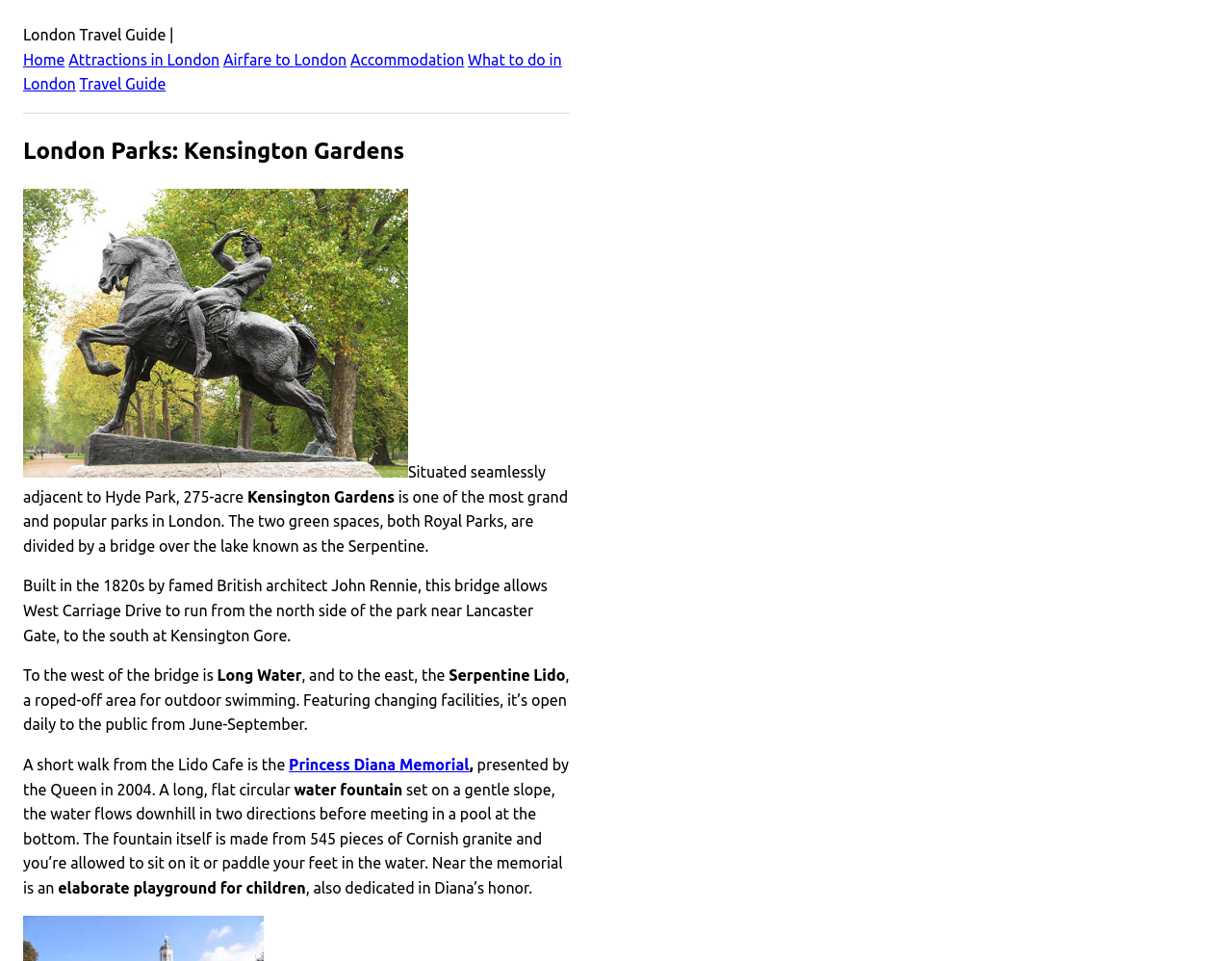Based on the image, please elaborate on the answer to the following question:
What is Kensington Gardens?

Based on the webpage content, Kensington Gardens is described as a 275-acre royal park in London, situated adjacent to Hyde Park. The park is one of the most grand and popular parks in London.